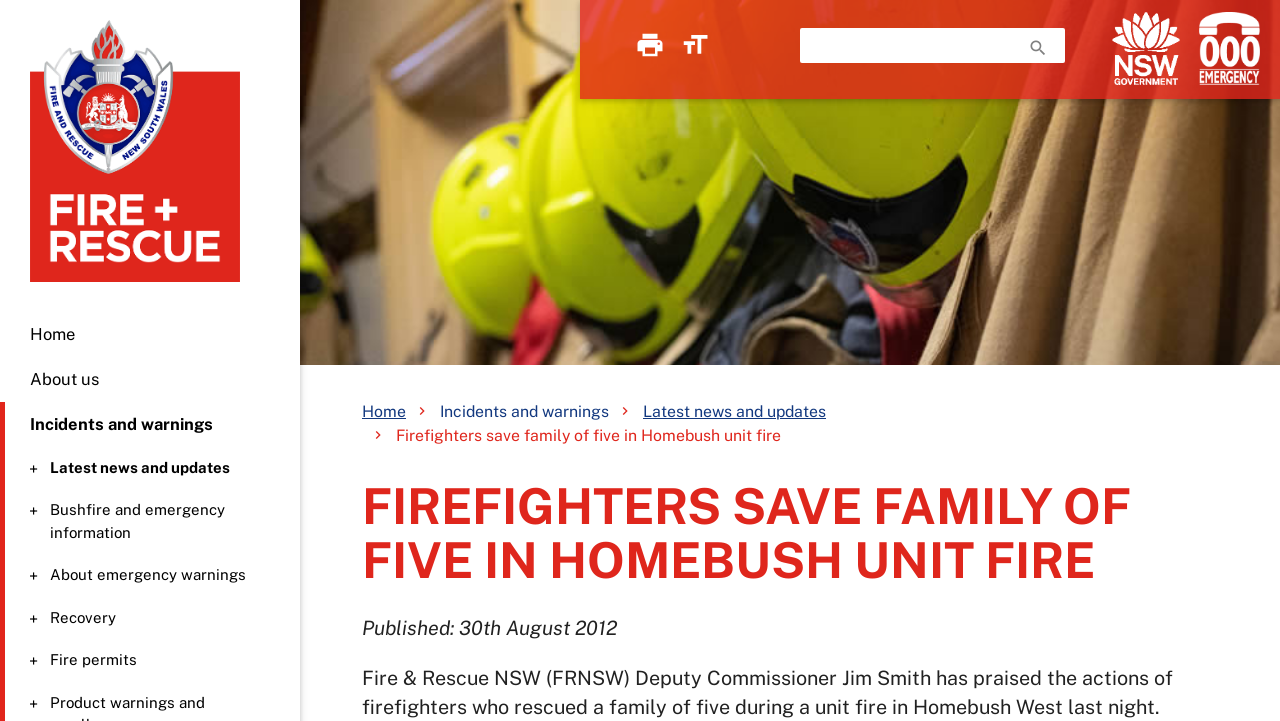Find the bounding box coordinates of the element you need to click on to perform this action: 'Search our website'. The coordinates should be represented by four float values between 0 and 1, in the format [left, top, right, bottom].

[0.625, 0.039, 0.832, 0.087]